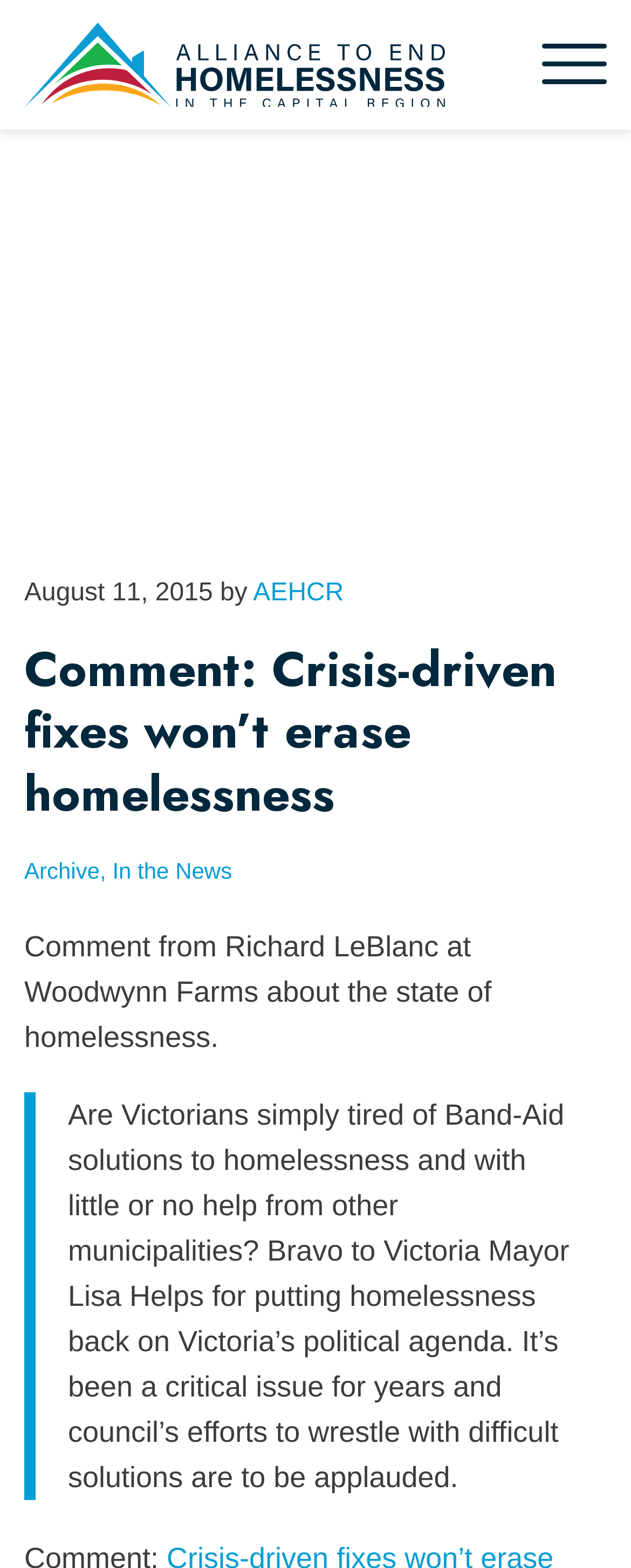Locate the primary headline on the webpage and provide its text.

Comment: Crisis-driven fixes won’t erase homelessness